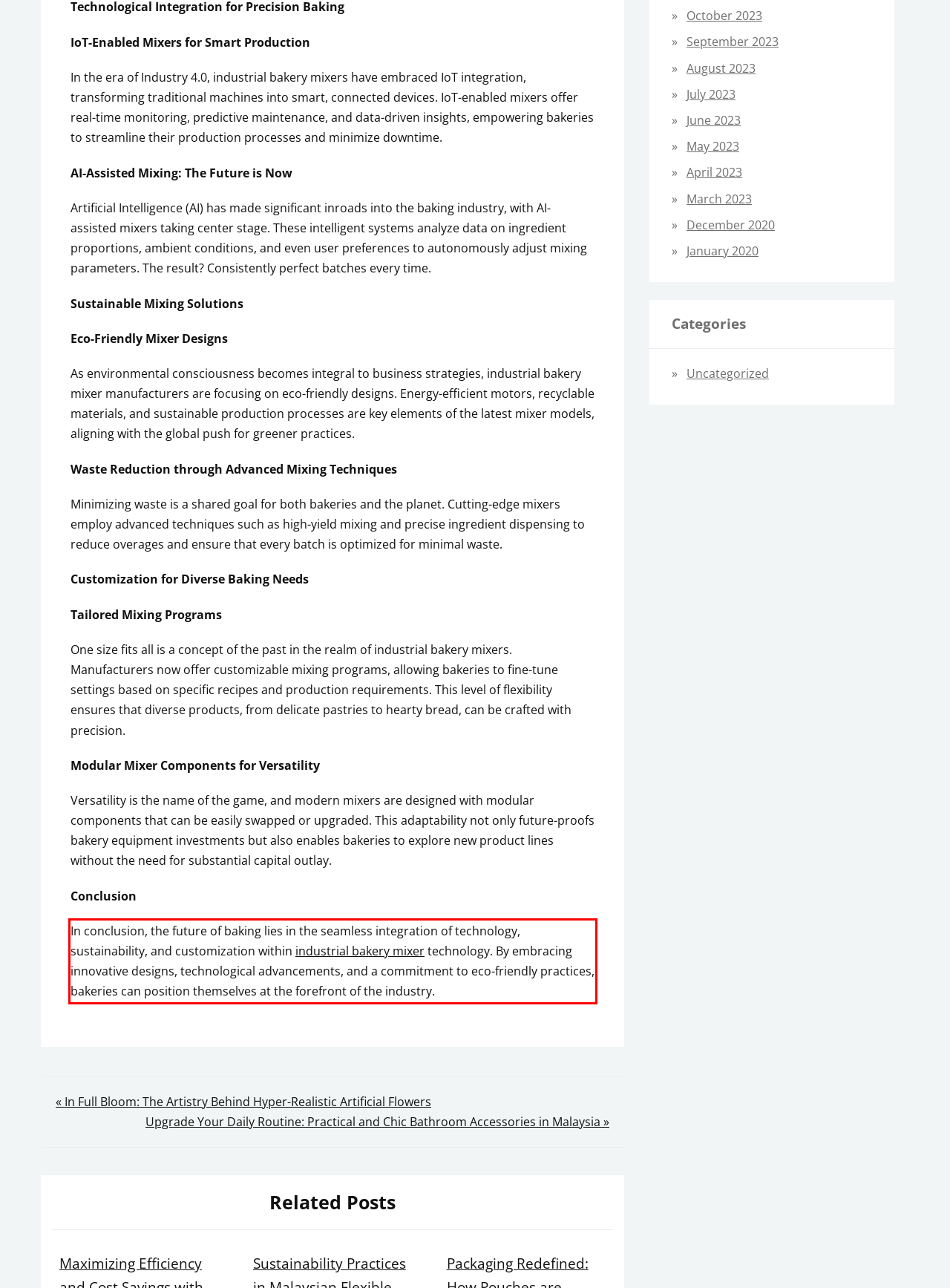Examine the webpage screenshot and use OCR to obtain the text inside the red bounding box.

In conclusion, the future of baking lies in the seamless integration of technology, sustainability, and customization within industrial bakery mixer technology. By embracing innovative designs, technological advancements, and a commitment to eco-friendly practices, bakeries can position themselves at the forefront of the industry.